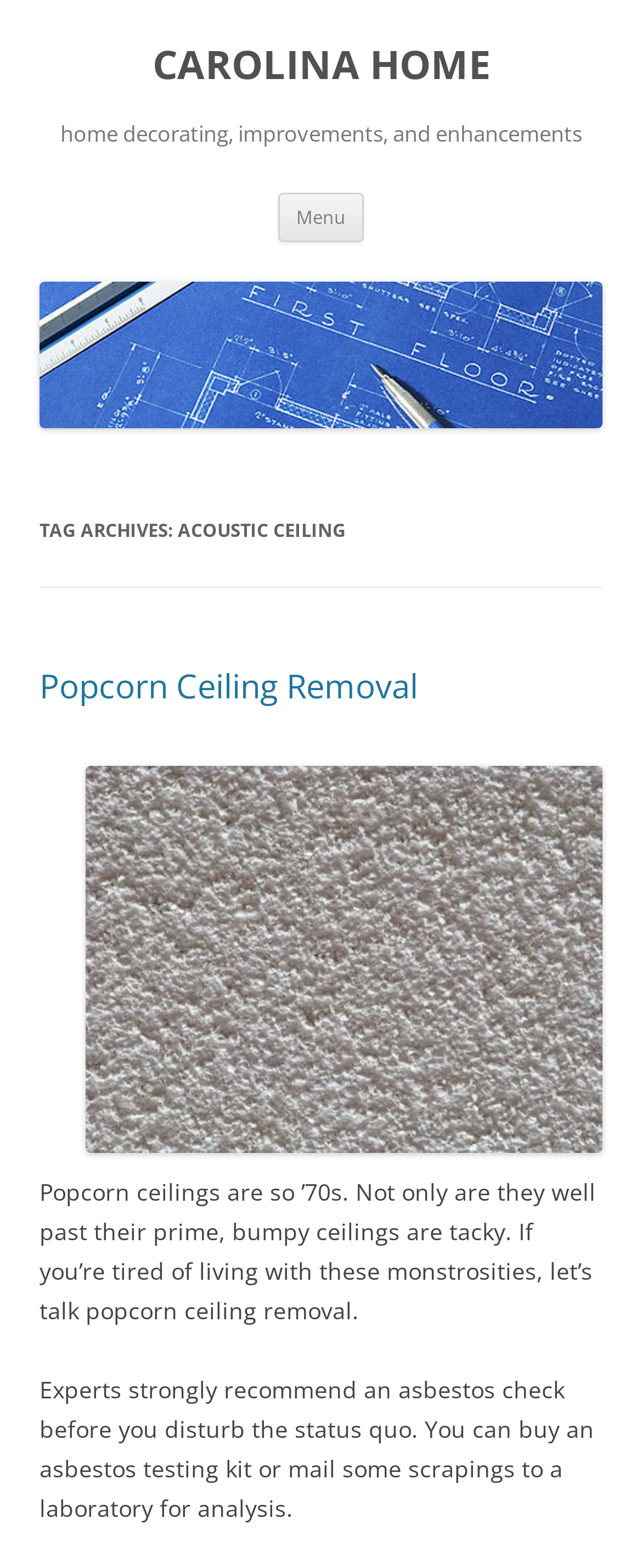What is the purpose of the 'Menu' button?
Please ensure your answer to the question is detailed and covers all necessary aspects.

The 'Menu' button is likely used to navigate the website, as it is a common UI element used for this purpose, and its placement at the top of the webpage suggests it is a primary navigation element.